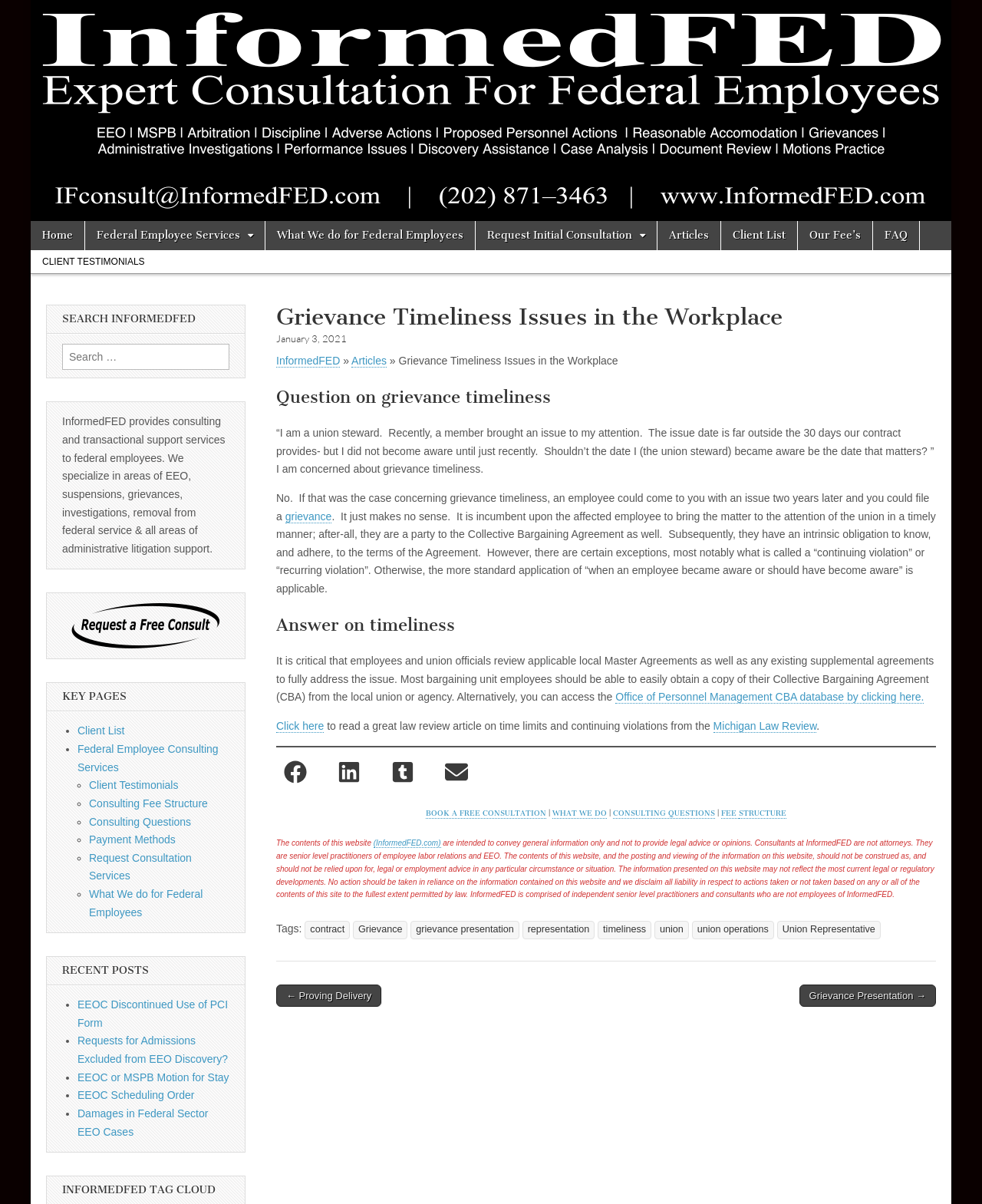With reference to the image, please provide a detailed answer to the following question: What is the purpose of the consultants at InformedFED?

The webpage states that the consultants at InformedFED provide consulting and transactional support services to federal employees, specializing in areas of EEO, suspensions, grievances, investigations, removal from federal service, and all areas of administrative litigation support.